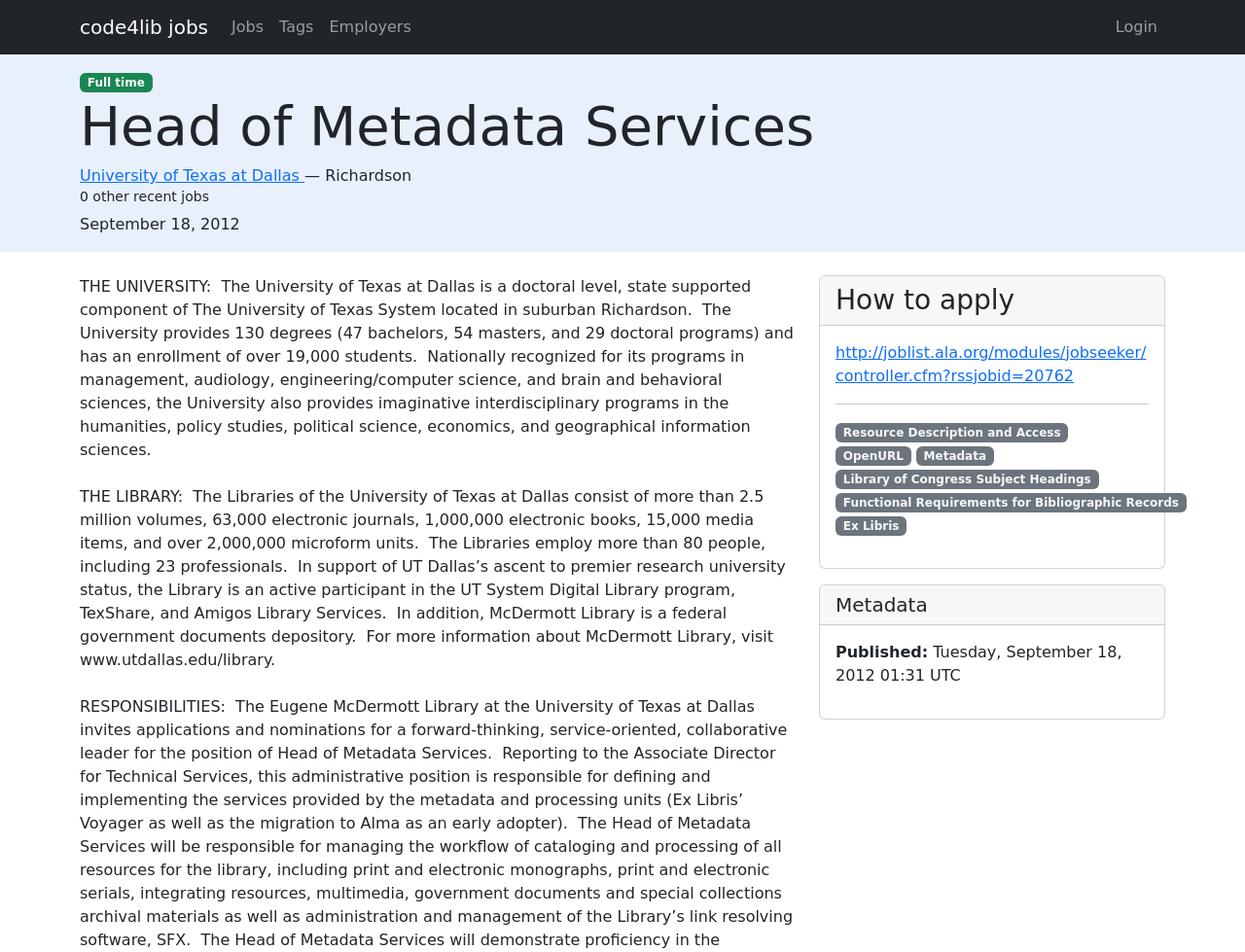Please specify the bounding box coordinates of the element that should be clicked to execute the given instruction: 'Apply for the job through the 'http://joblist.ala.org/modules/jobseeker/controller.cfm?rssjobid=20762' link'. Ensure the coordinates are four float numbers between 0 and 1, expressed as [left, top, right, bottom].

[0.671, 0.36, 0.921, 0.404]